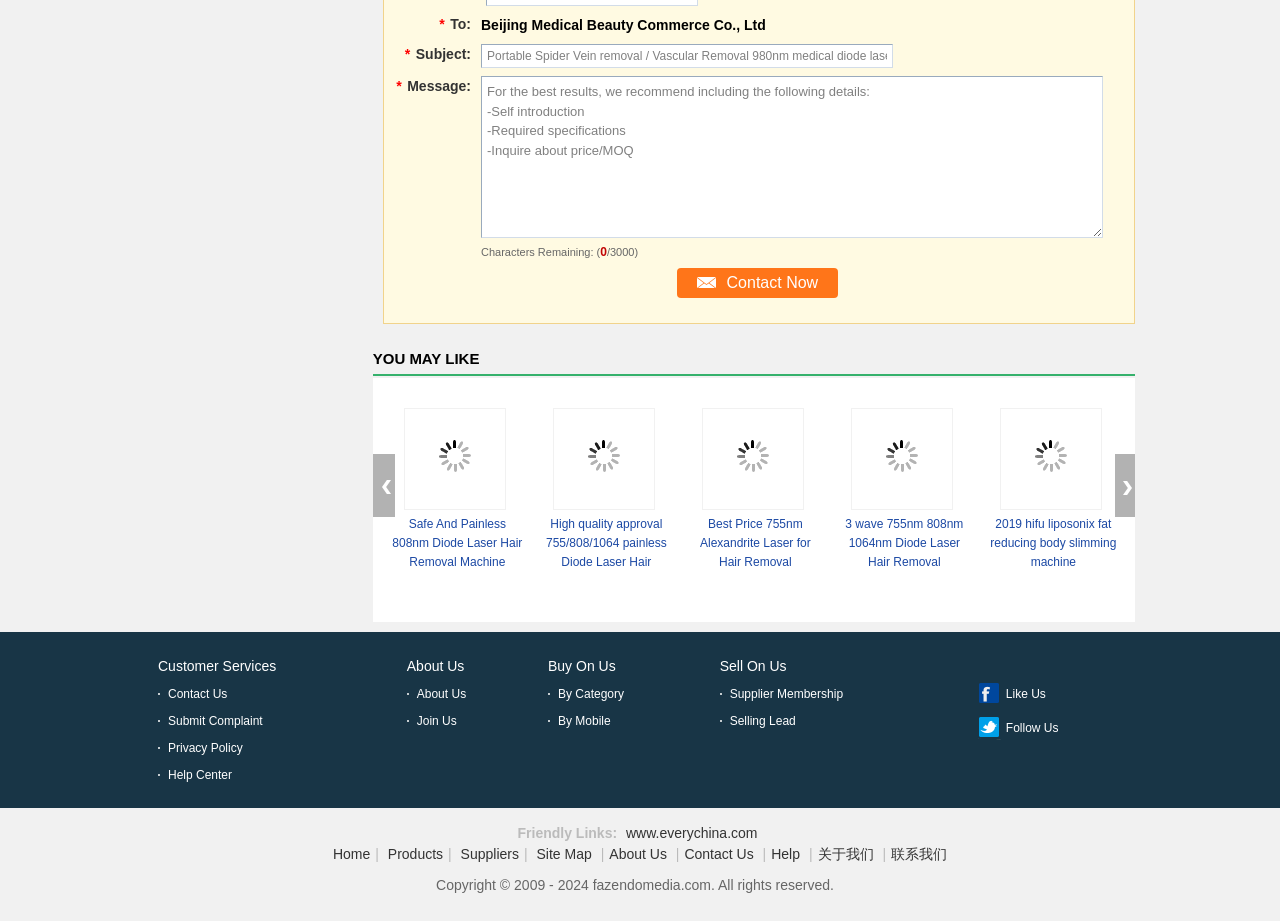Please identify the bounding box coordinates of the element on the webpage that should be clicked to follow this instruction: "Go to the 'About Us' page". The bounding box coordinates should be given as four float numbers between 0 and 1, formatted as [left, top, right, bottom].

[0.318, 0.715, 0.363, 0.732]